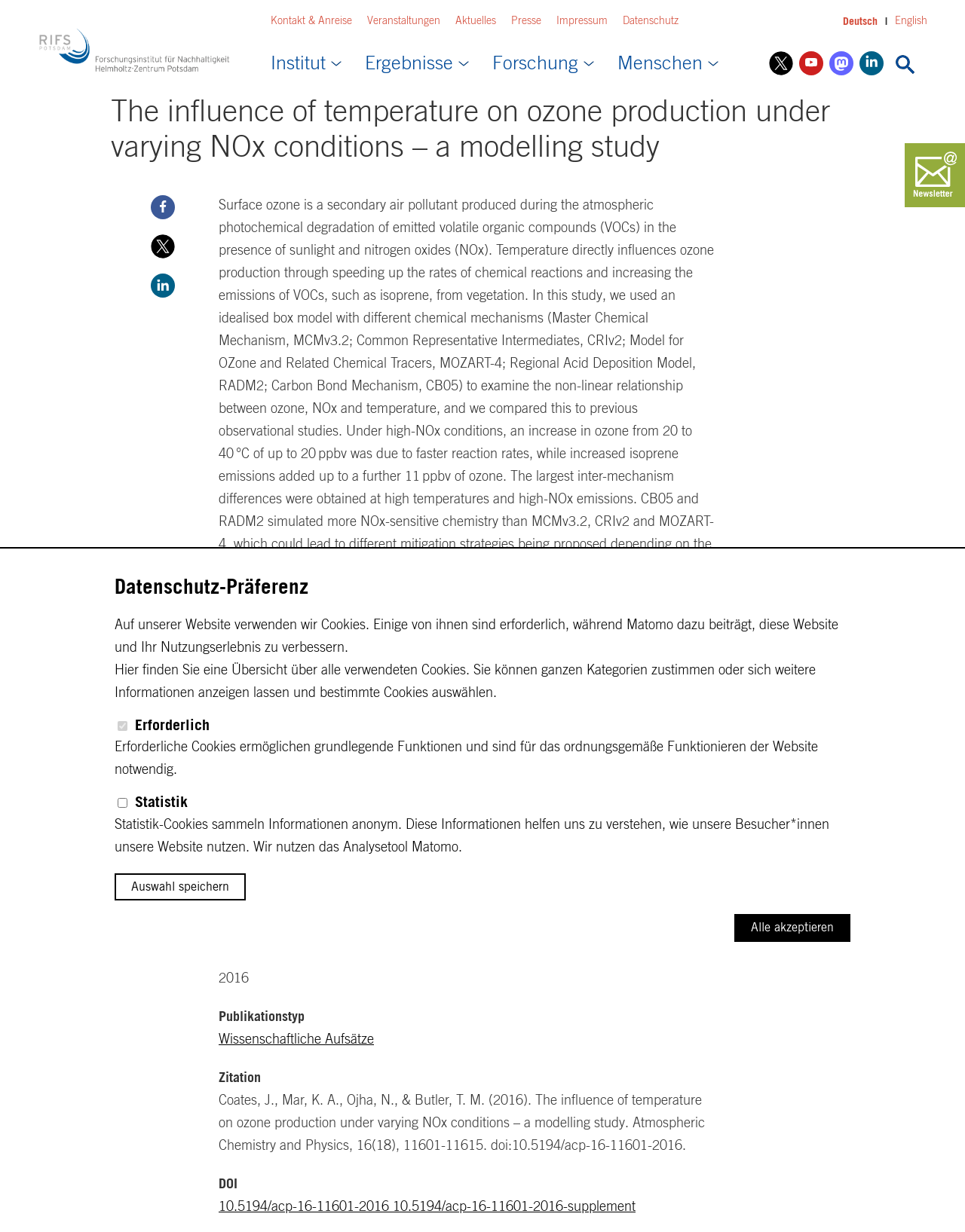Find the primary header on the webpage and provide its text.

Headline:
The influence of temperature on ozone production under varying NOx conditions – a modelling study